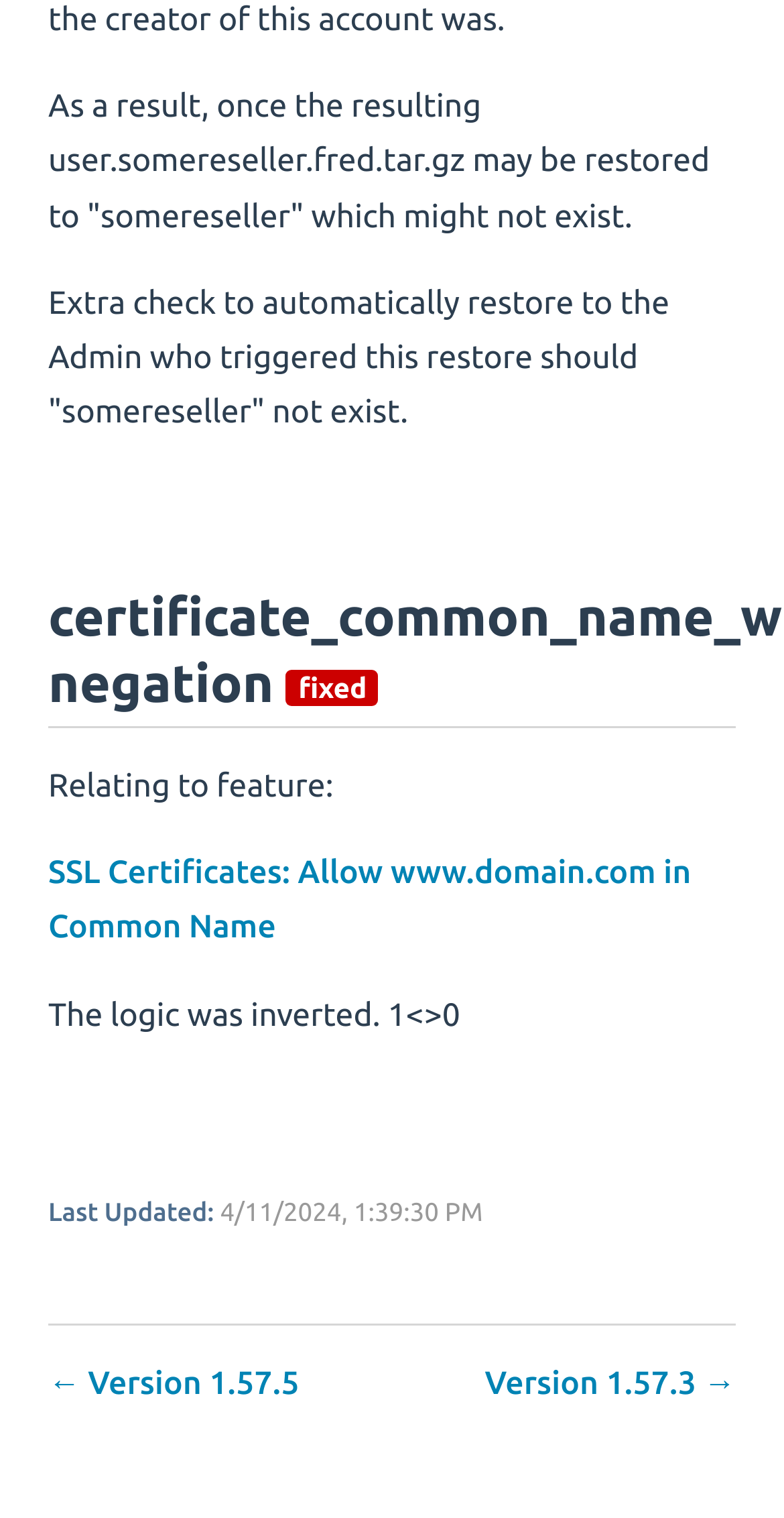Refer to the image and offer a detailed explanation in response to the question: How many versions are listed?

I found two versions listed at the bottom of the webpage, which are 'Version 1.57.5' and 'Version 1.57.3'.